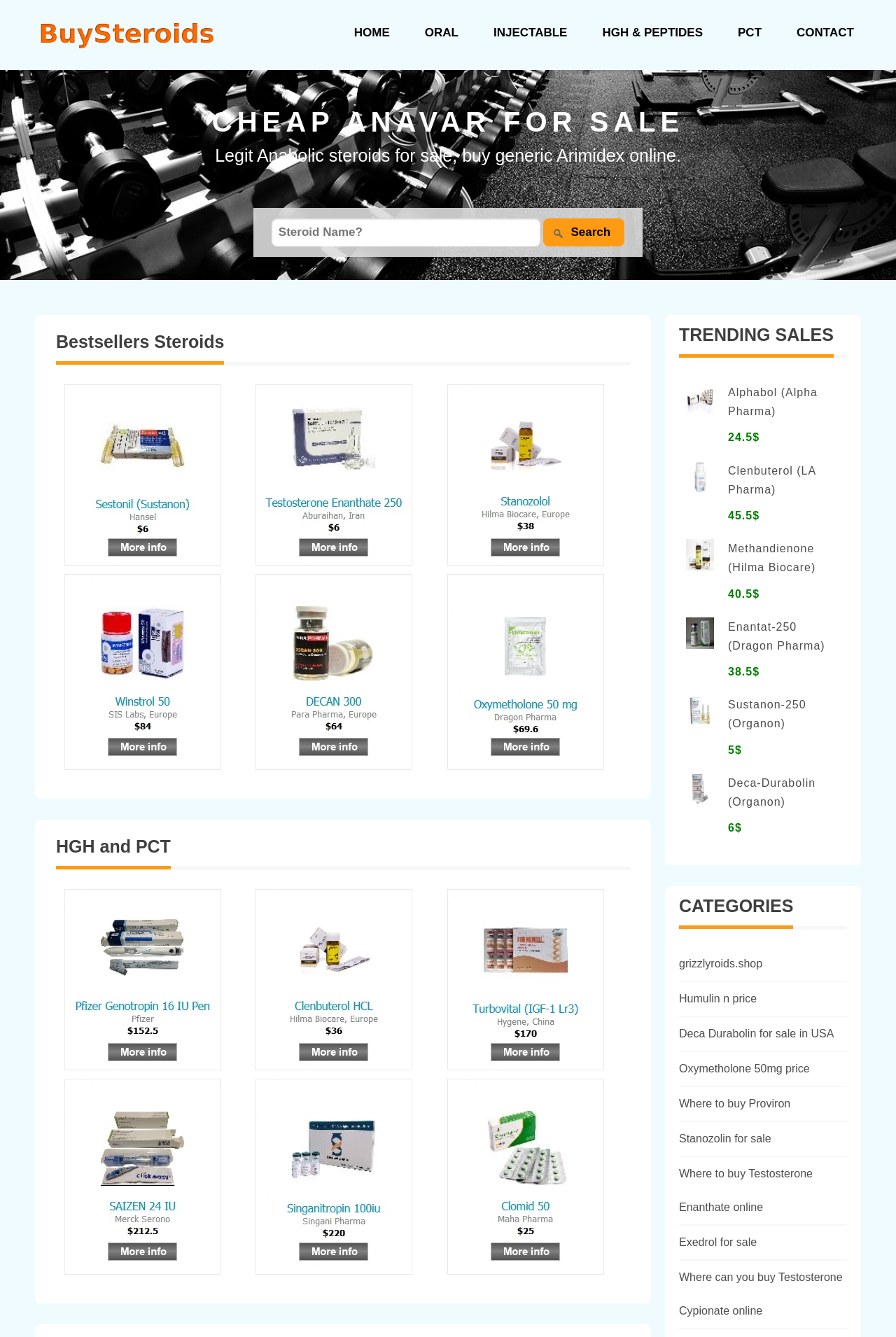Please identify the bounding box coordinates of the clickable area that will allow you to execute the instruction: "Go to home page".

[0.387, 0.014, 0.443, 0.035]